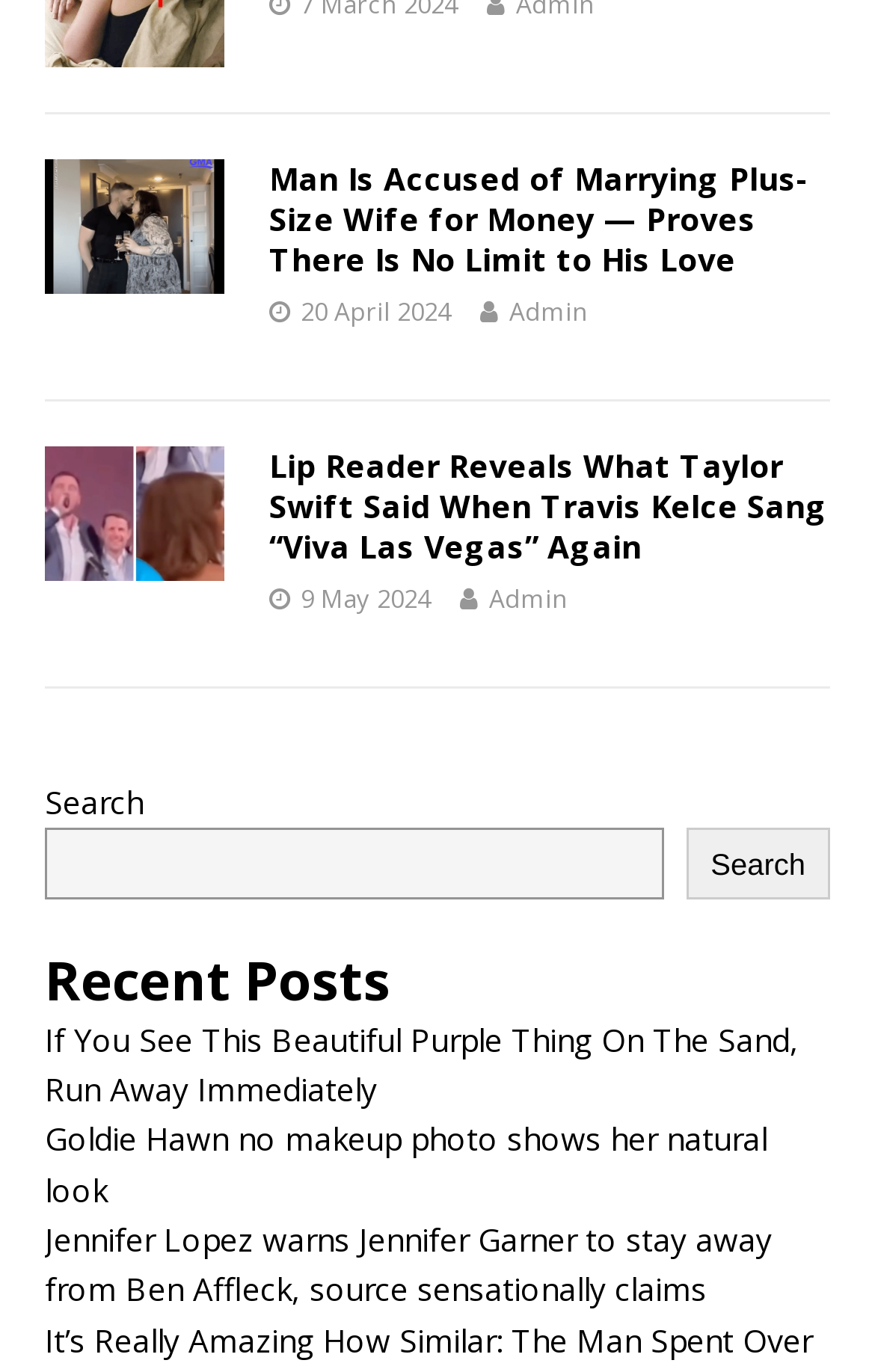Kindly determine the bounding box coordinates for the clickable area to achieve the given instruction: "Visit the 'Florida Law' page".

None